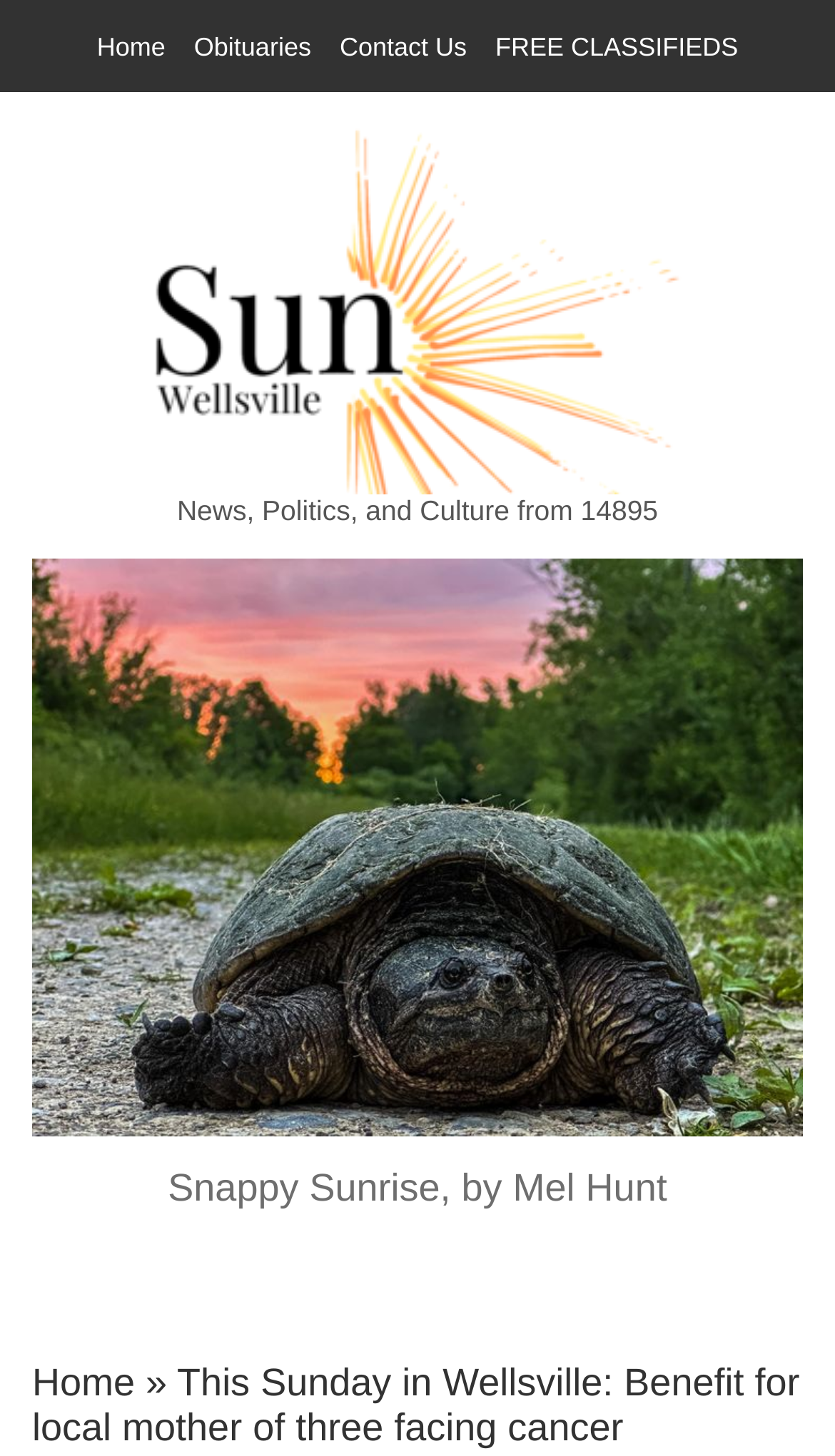What is the event happening this Sunday?
Please respond to the question with a detailed and well-explained answer.

The question is asking about the event happening this Sunday. From the webpage, we can see that the title of the article is 'This Sunday in Wellsville: Benefit for local mother of three facing cancer'. This title suggests that the event is a benefit for a local mother, and from the meta description, we know that the mother is Danielle Marsh. Therefore, the answer is a benefit for Danielle Marsh.